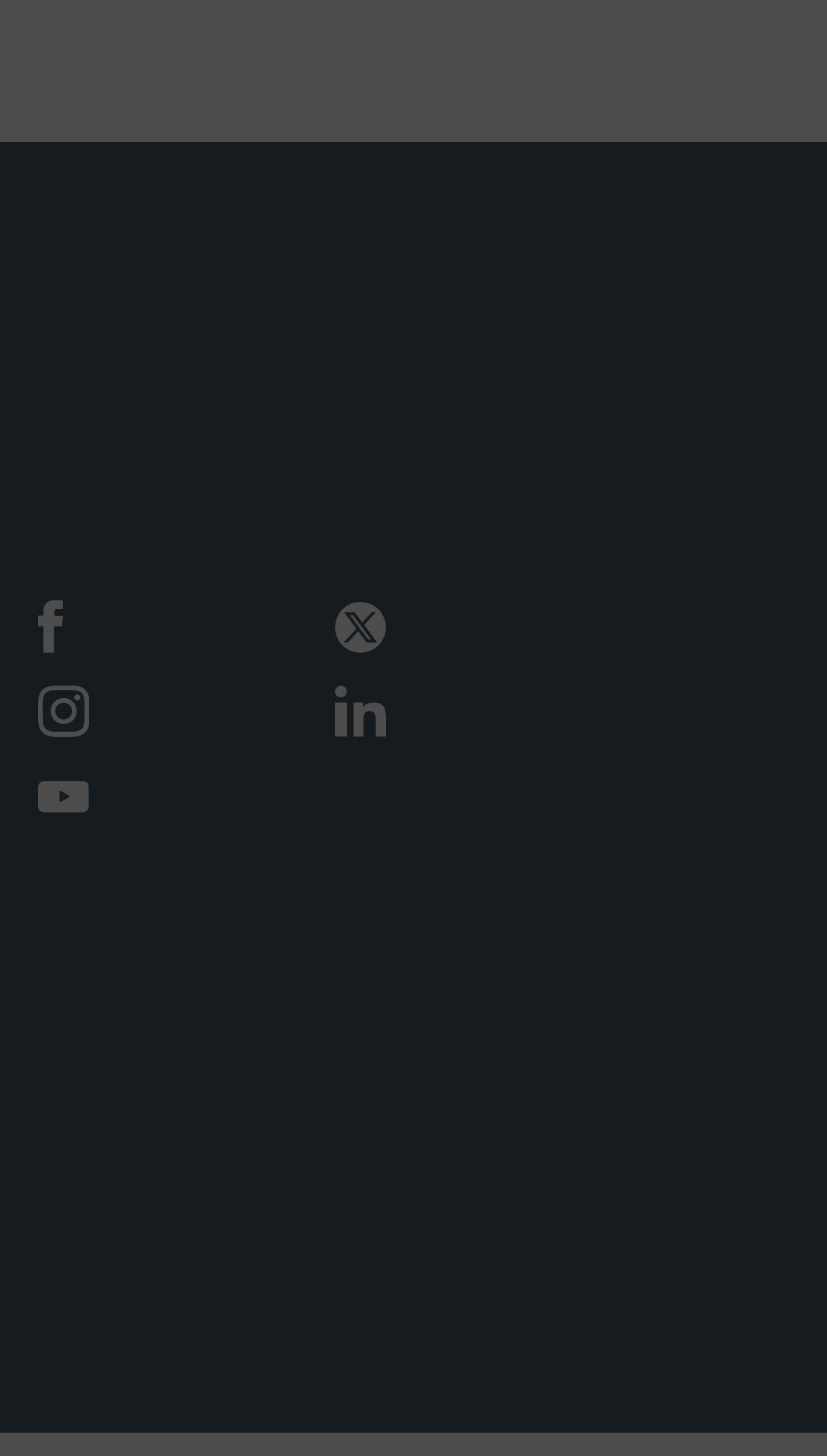Locate the bounding box coordinates of the region to be clicked to comply with the following instruction: "Read the privacy policy". The coordinates must be four float numbers between 0 and 1, in the form [left, top, right, bottom].

[0.047, 0.743, 0.294, 0.79]